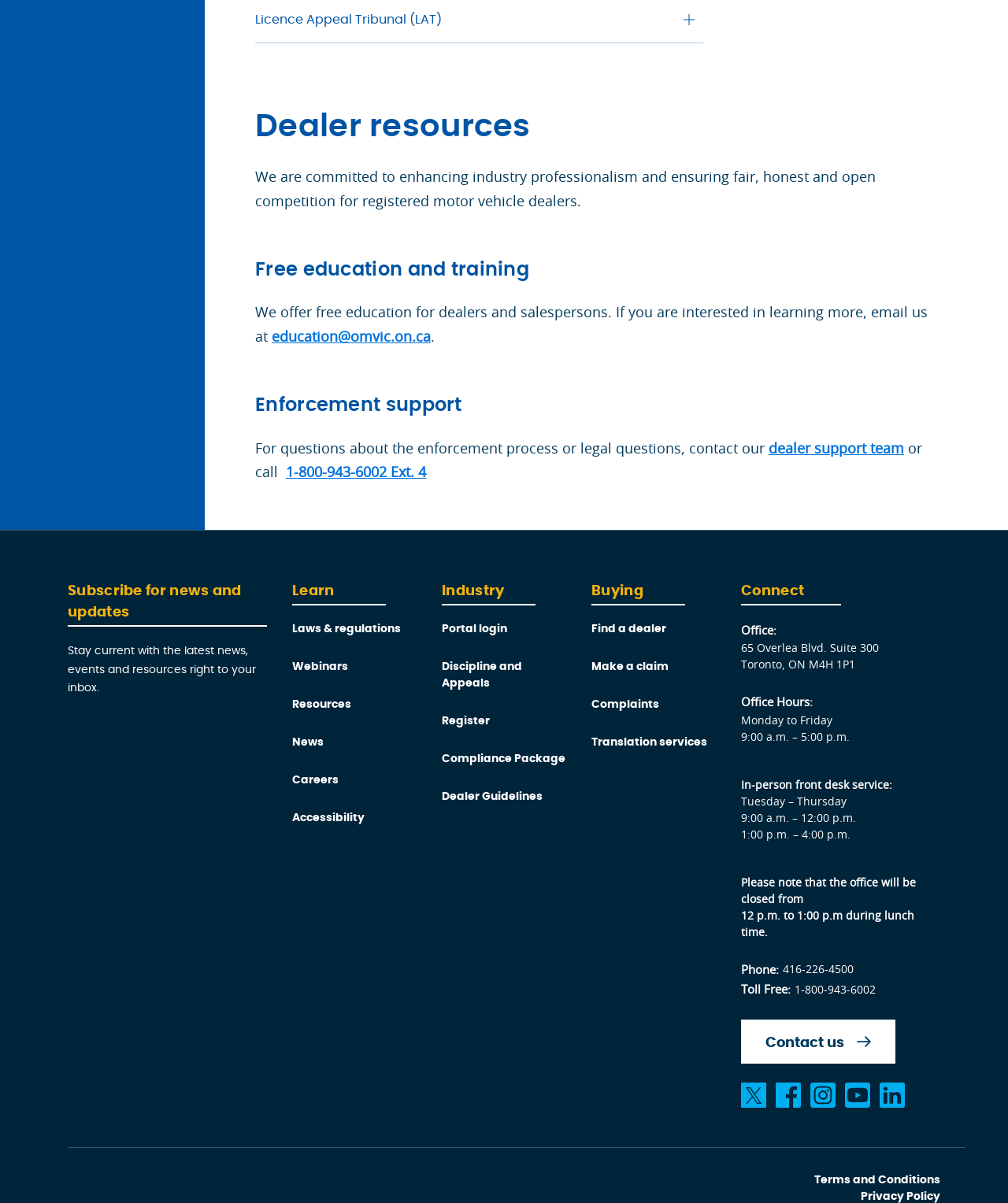Please determine the bounding box coordinates of the area that needs to be clicked to complete this task: 'Contact the dealer support team'. The coordinates must be four float numbers between 0 and 1, formatted as [left, top, right, bottom].

[0.762, 0.368, 0.897, 0.379]